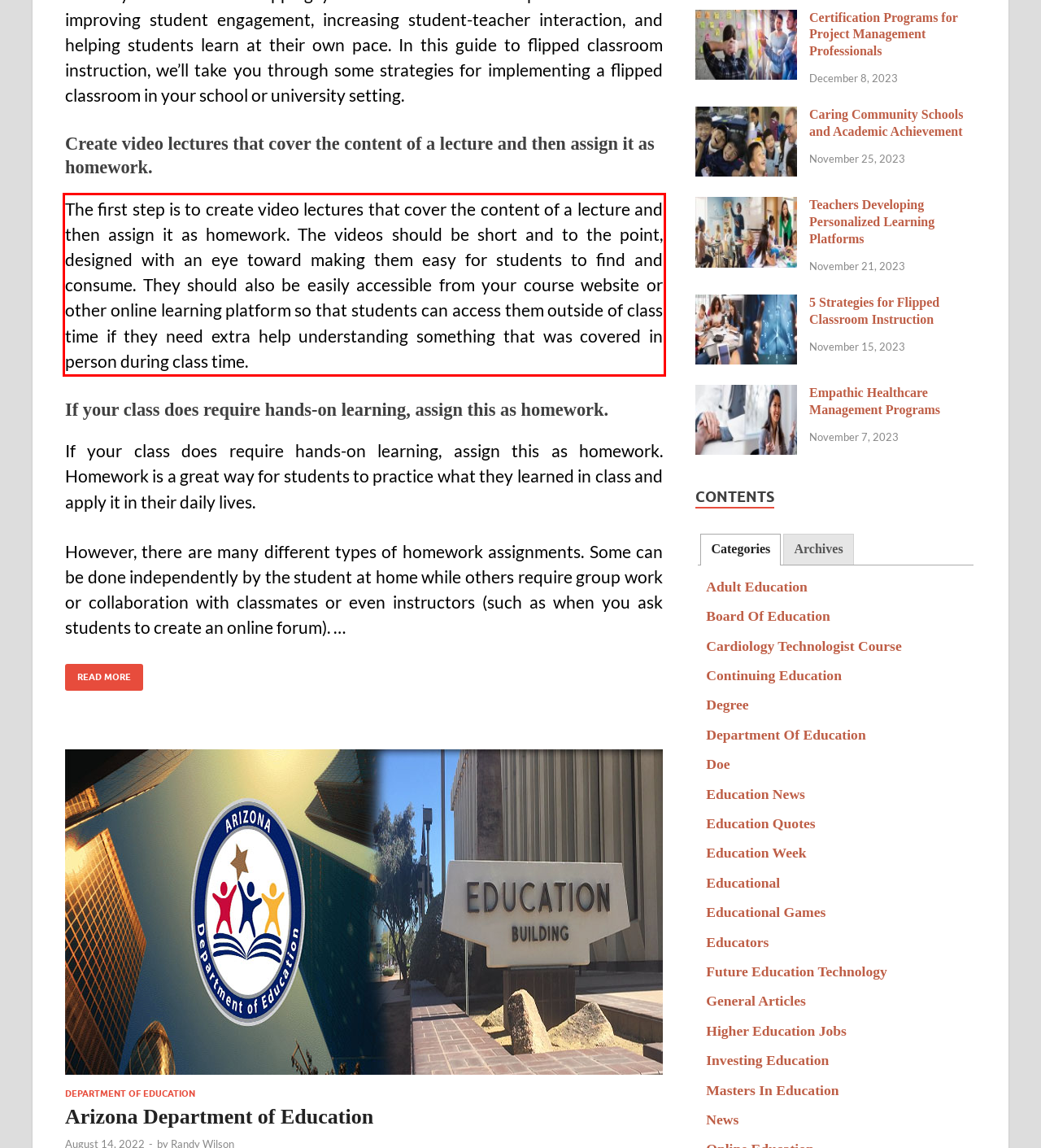With the given screenshot of a webpage, locate the red rectangle bounding box and extract the text content using OCR.

The first step is to create video lectures that cover the content of a lecture and then assign it as homework. The videos should be short and to the point, designed with an eye toward making them easy for students to find and consume. They should also be easily accessible from your course website or other online learning platform so that students can access them outside of class time if they need extra help understanding something that was covered in person during class time.